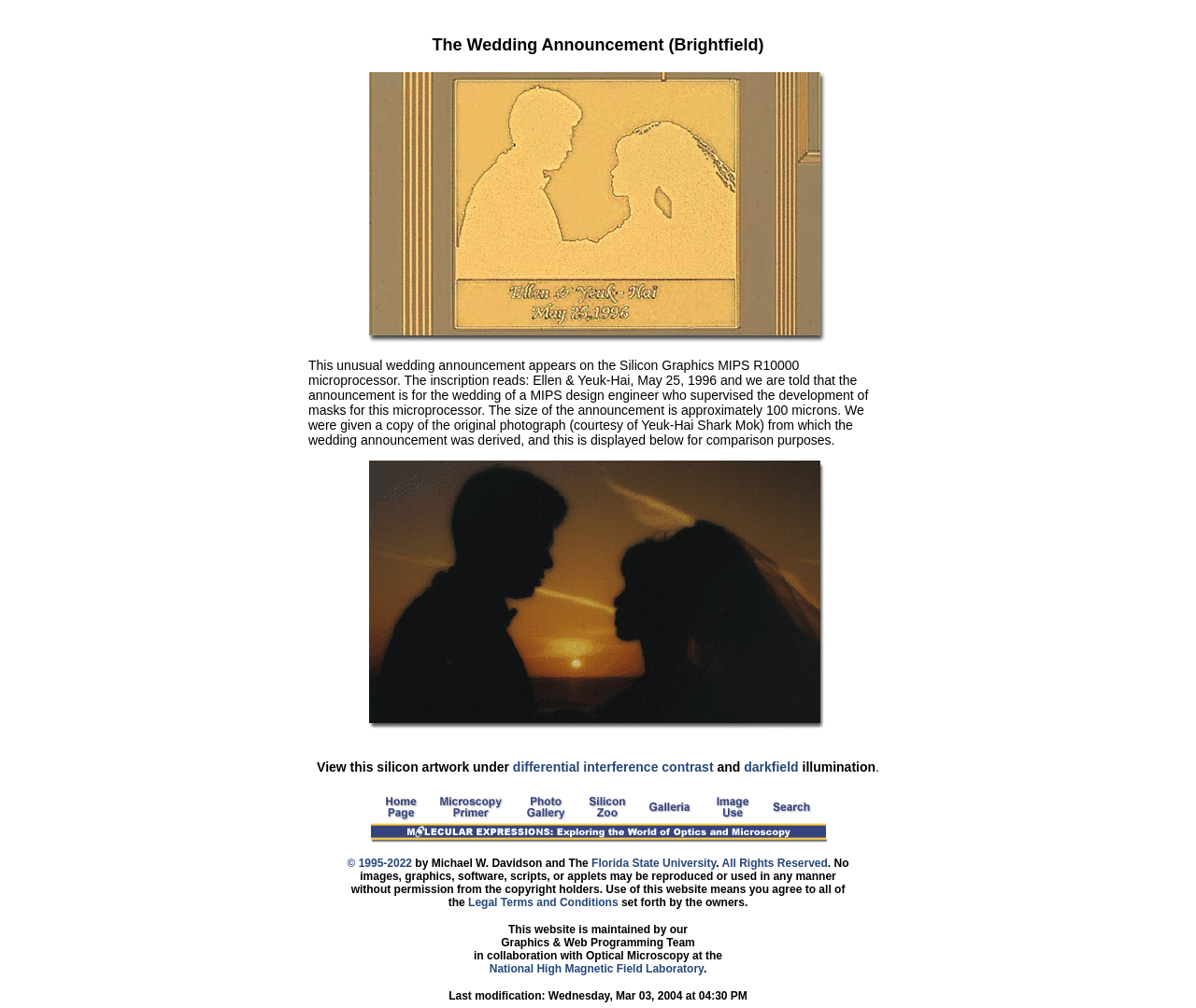What is the size of the wedding announcement?
Kindly give a detailed and elaborate answer to the question.

The size of the wedding announcement can be found in the text description, which states 'The size of the announcement is approximately 100 microns'.